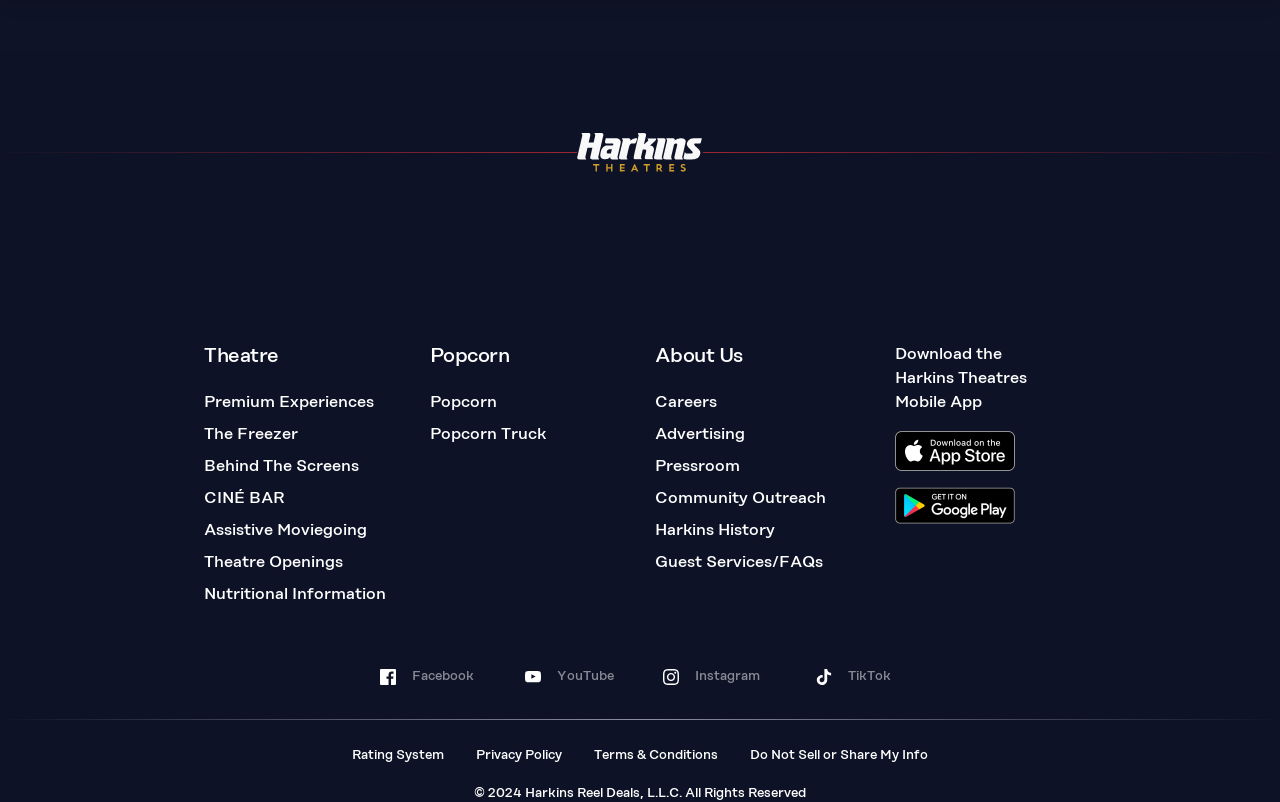Find the bounding box coordinates for the element described here: "alt="Harkins - Android App"".

[0.7, 0.607, 0.829, 0.657]